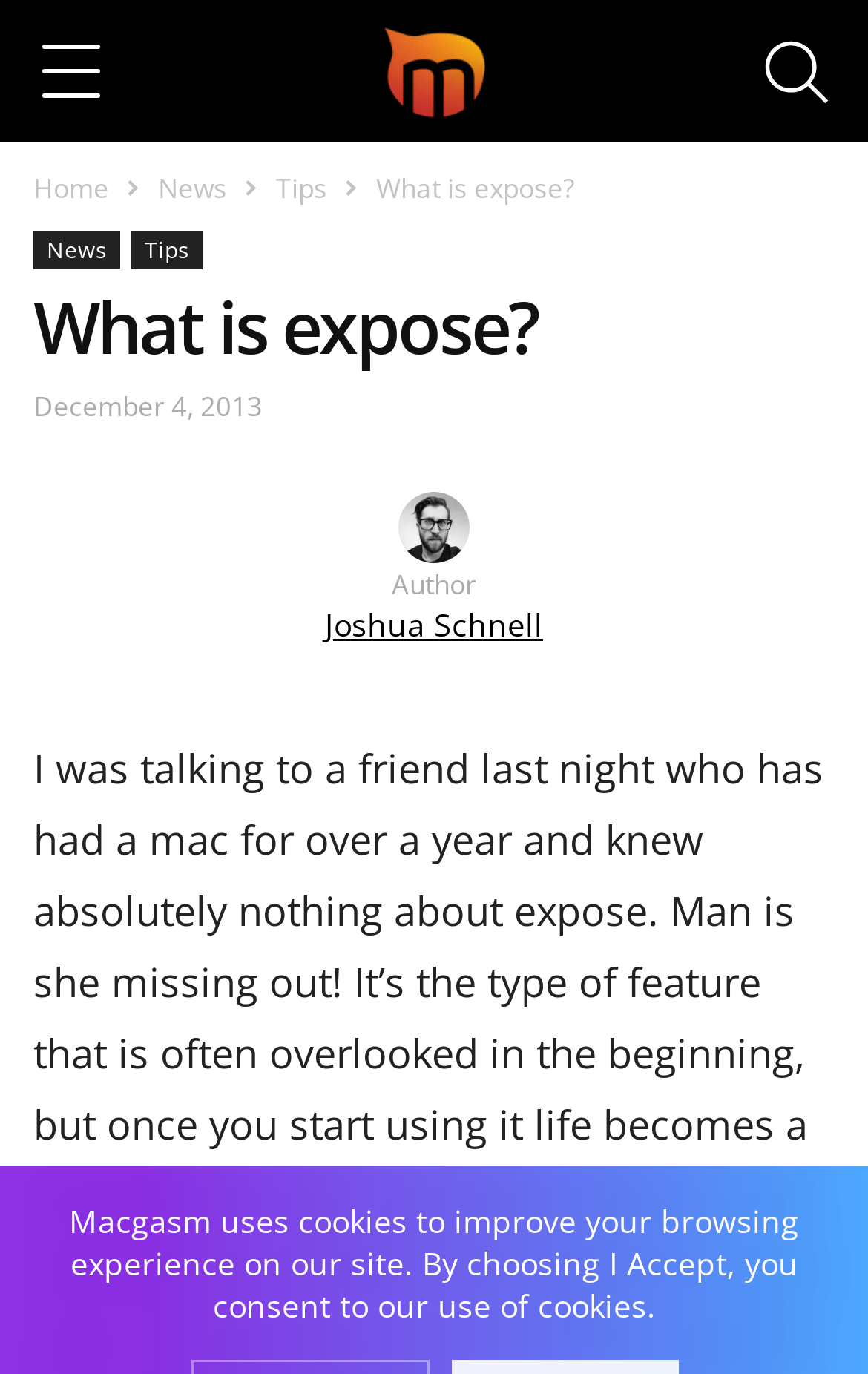Given the element description: "Joshua Schnell", predict the bounding box coordinates of the UI element it refers to, using four float numbers between 0 and 1, i.e., [left, top, right, bottom].

[0.374, 0.439, 0.626, 0.471]